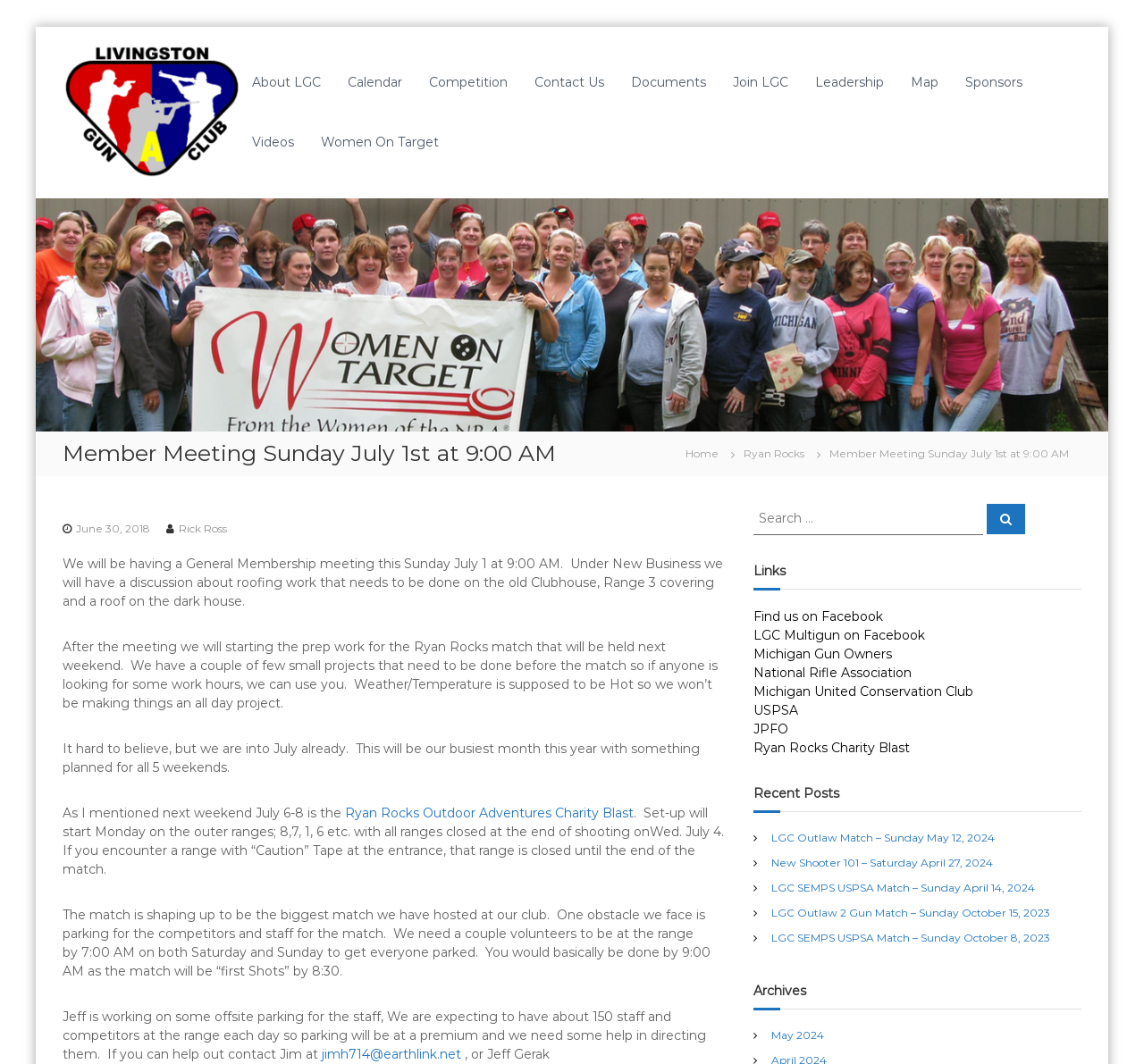Provide the bounding box coordinates of the UI element this sentence describes: "Ryan Rocks Charity Blast".

[0.658, 0.695, 0.795, 0.71]